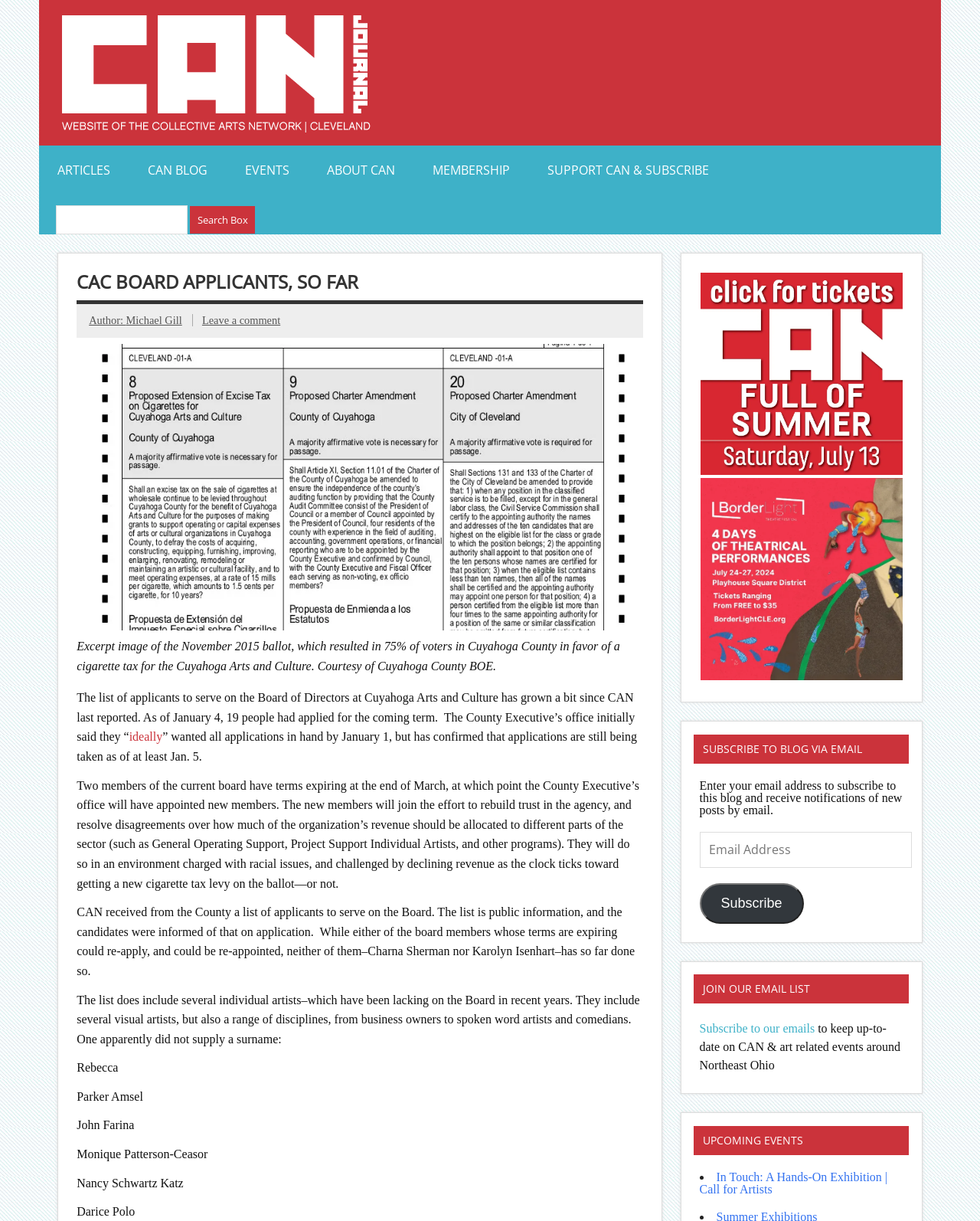Explain the features and main sections of the webpage comprehensively.

This webpage is about the Collective Arts Network (CAN) Journal, specifically an article about applicants for the board of Cuyahoga Arts and Culture. At the top, there is a logo image of the Collective Arts Network, followed by a navigation menu with links to articles, blog, events, about CAN, membership, and support CAN & subscribe.

Below the navigation menu, there is a search bar with a search box and a search button. The main content of the page is an article with a heading "CAC BOARD APPLICANTS, SO FAR" and a figure with an excerpt image of a ballot and a caption describing the image.

The article discusses the applicants for the board of Cuyahoga Arts and Culture, mentioning that 19 people had applied as of January 4, and that applications are still being taken. The article also mentions that two members of the current board have terms expiring at the end of March and that the new members will join the effort to rebuild trust in the agency.

The article lists several individual artists who have applied, including visual artists, business owners, spoken word artists, and comedians. The list includes names such as Rebecca, Parker Amsel, John Farina, Monique Patterson-Ceasor, Nancy Schwartz Katz, and Darice Polo.

On the right side of the page, there are several sections, including a subscription section to receive notifications of new posts by email, a section to join the email list to keep up-to-date on CAN & art-related events, and a section listing upcoming events, including a call for artists for an exhibition.

Overall, the webpage is focused on providing information about the applicants for the board of Cuyahoga Arts and Culture and promoting the Collective Arts Network and its activities.